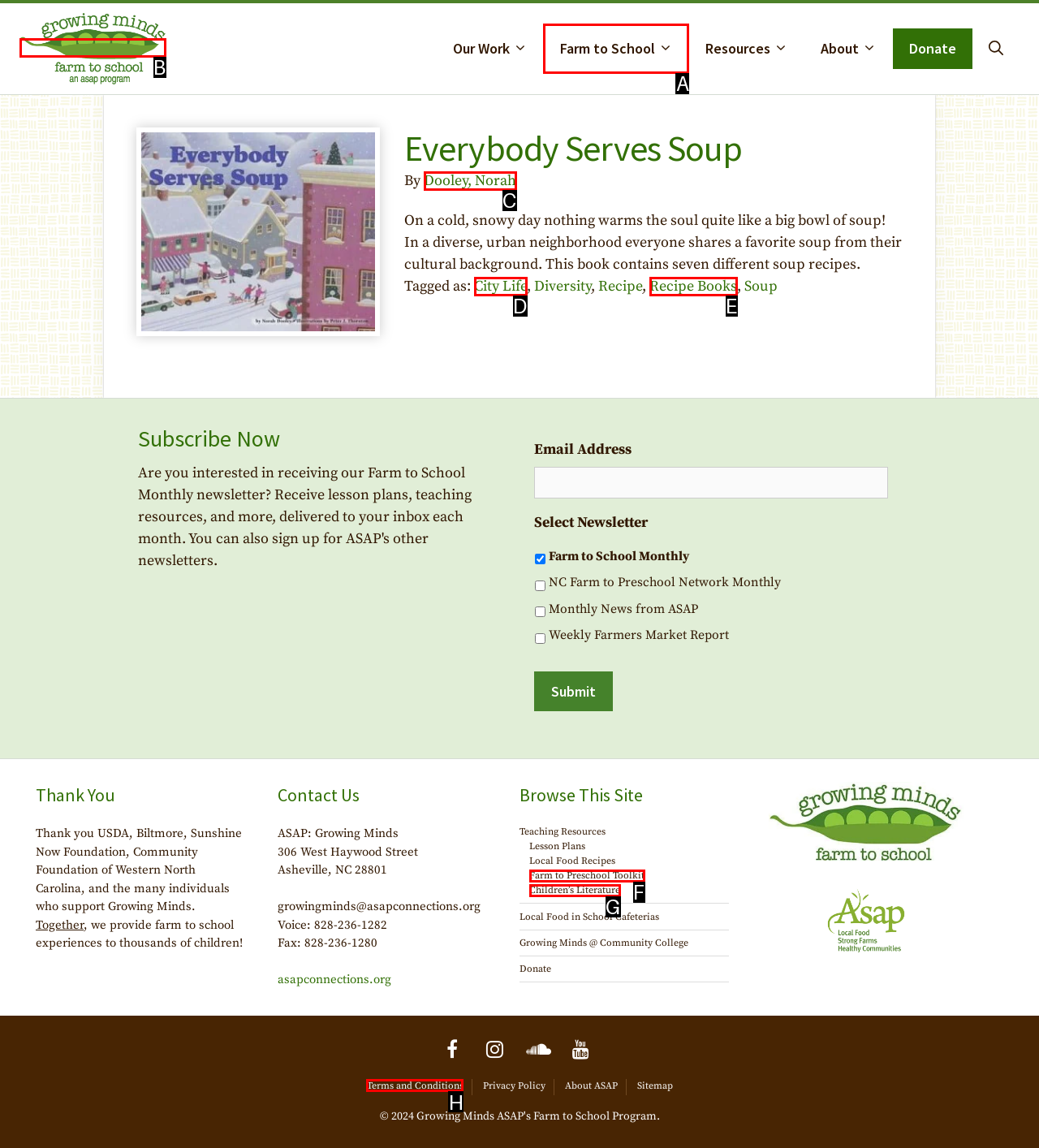Select the appropriate bounding box to fulfill the task: Visit the 'Farm to School' page Respond with the corresponding letter from the choices provided.

A